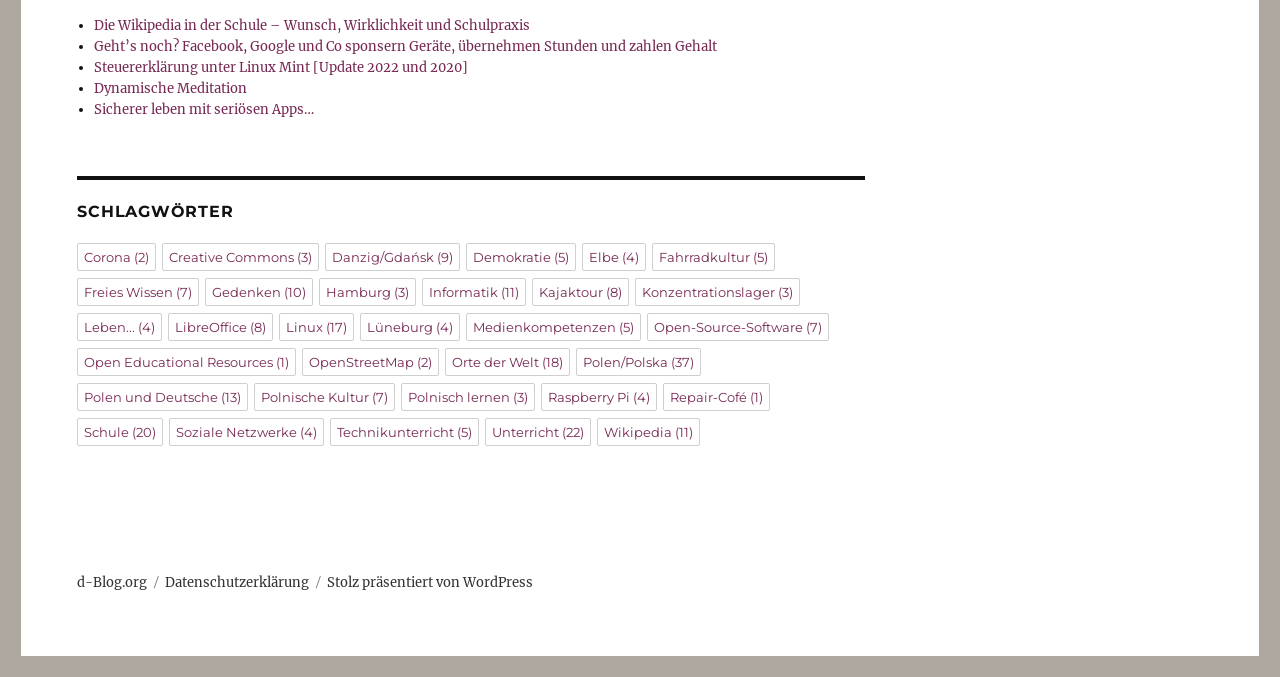Find the bounding box coordinates for the area that must be clicked to perform this action: "Click on the link 'Linux (17 Einträge)'".

[0.218, 0.462, 0.277, 0.503]